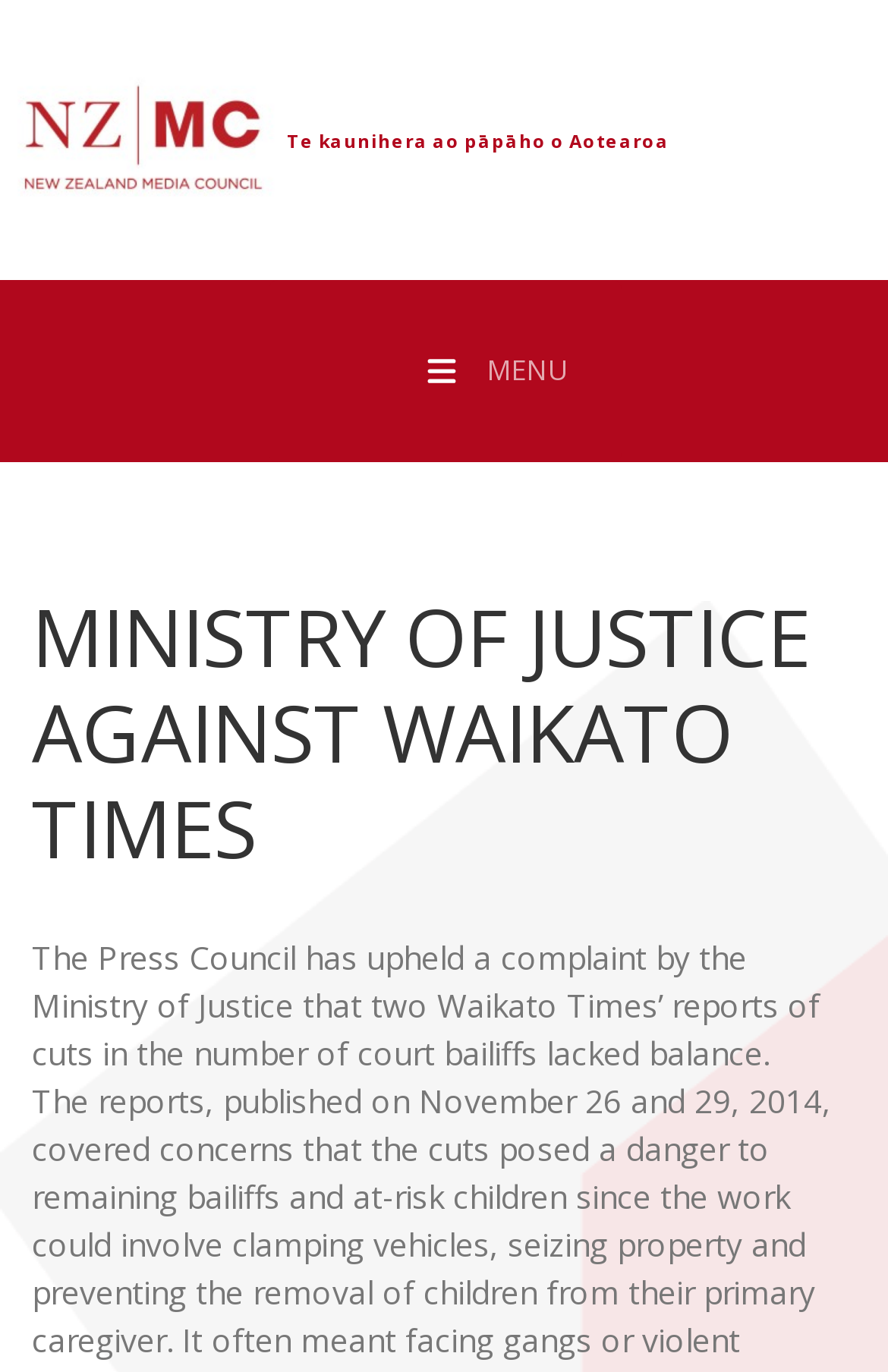Please identify the primary heading on the webpage and return its text.

MINISTRY OF JUSTICE AGAINST WAIKATO TIMES